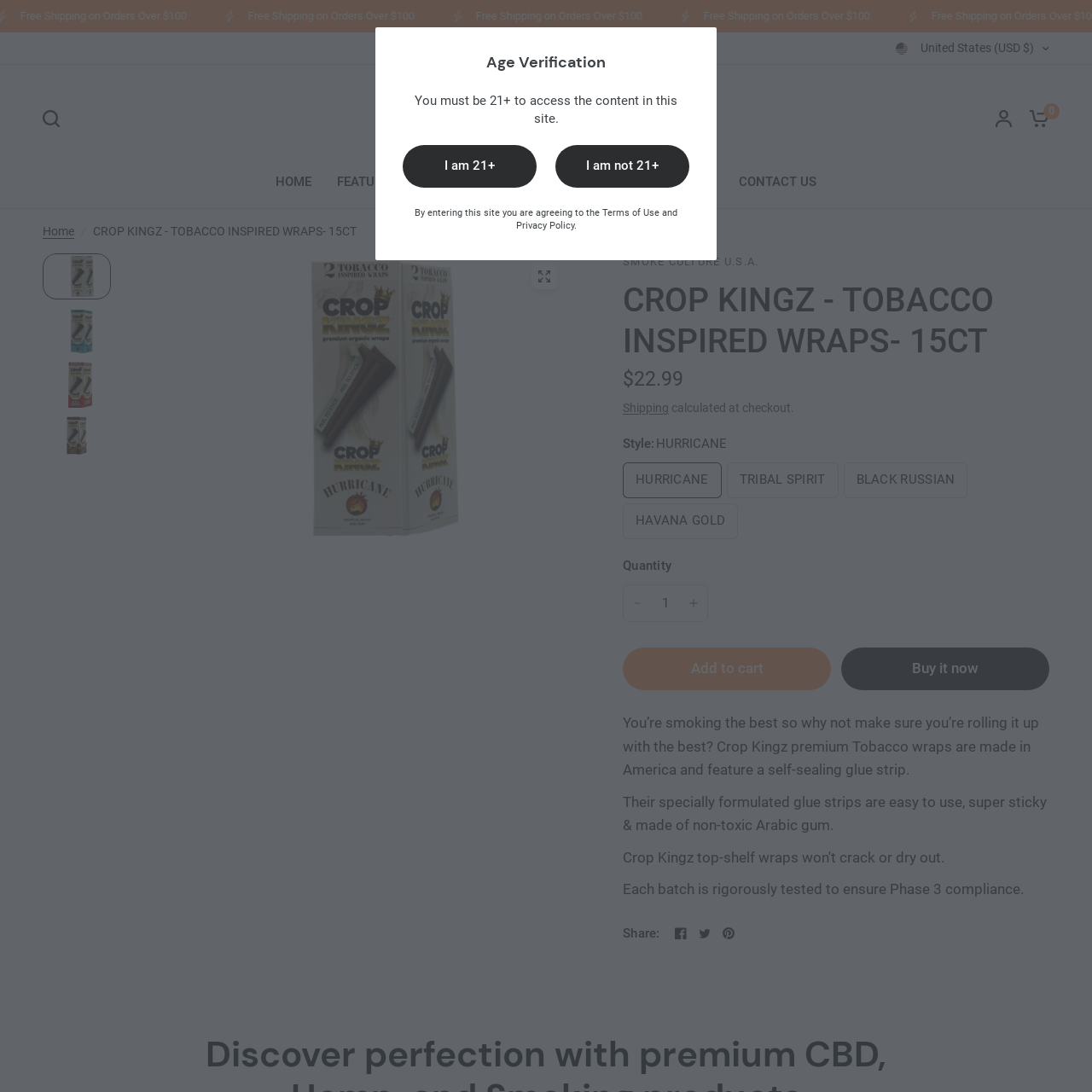Focus on the portion of the image highlighted in red and deliver a detailed explanation for the following question: What type of products are emphasized by the site's branding?

The visual style of the icon aligns with the overall branding of the site, which emphasizes a tobacco-inspired product offering, specifically the 'CROP KINGZ - TOBACCO INSPIRED WRAPS'.